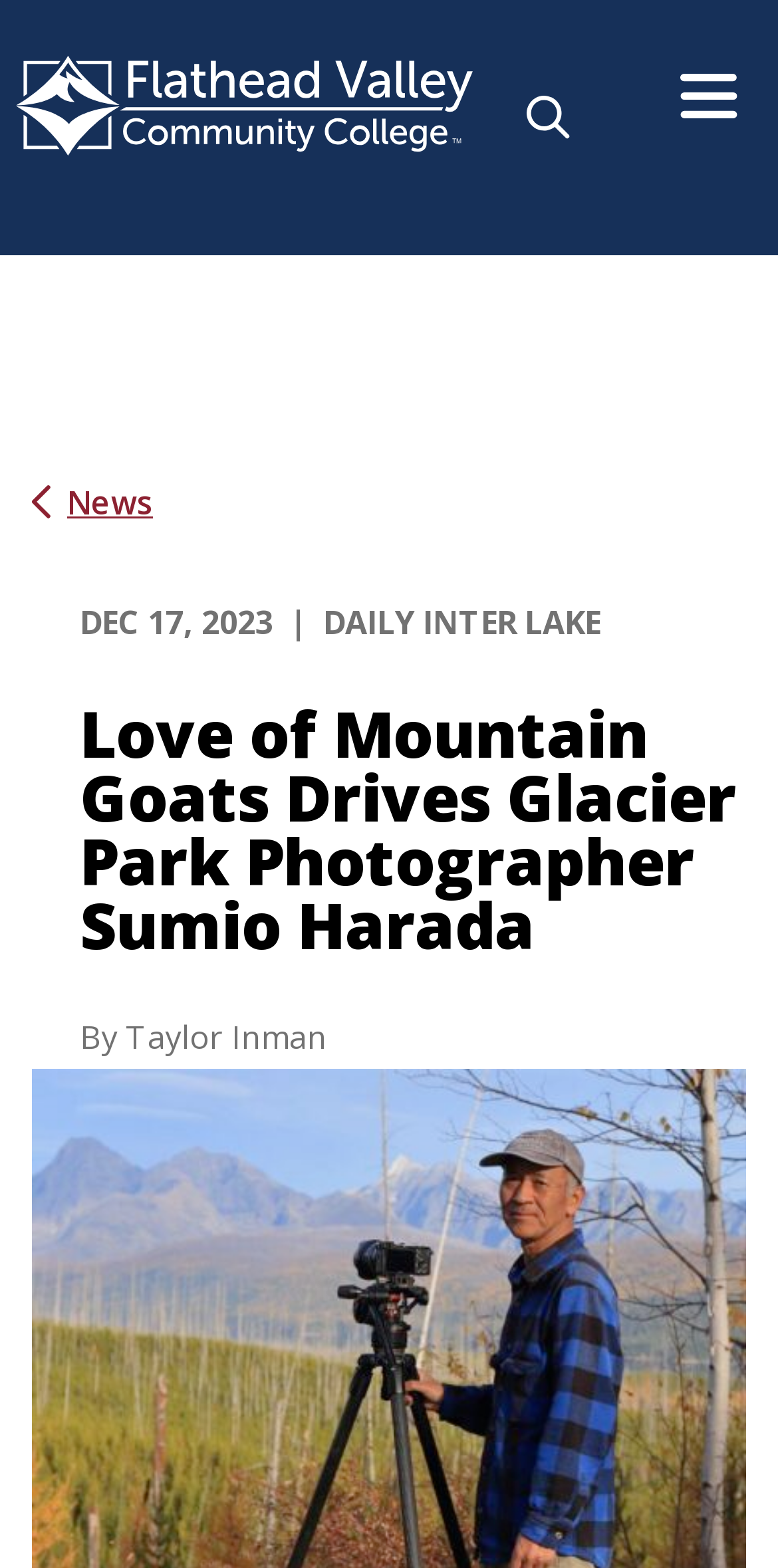What is the category of the article?
Please provide a comprehensive answer based on the contents of the image.

The category of the article is located in the menu section of the webpage, with a bounding box coordinate of [0.041, 0.305, 0.959, 0.336]. It is a link element with the text 'News'.